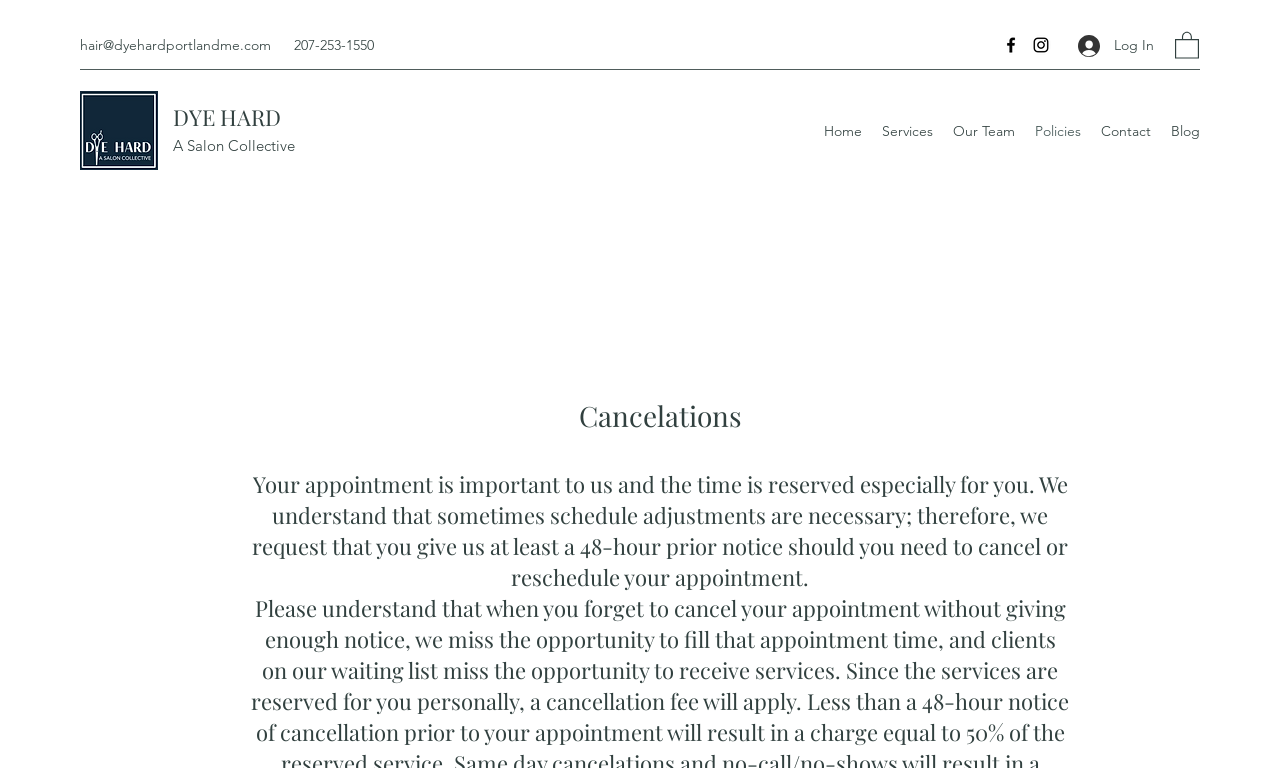What is the minimum notice period for canceling an appointment?
Provide a detailed and well-explained answer to the question.

I found the minimum notice period by reading the StaticText element below the 'Cancelations' heading, which states that at least a 48-hour prior notice is required for canceling or rescheduling appointments.